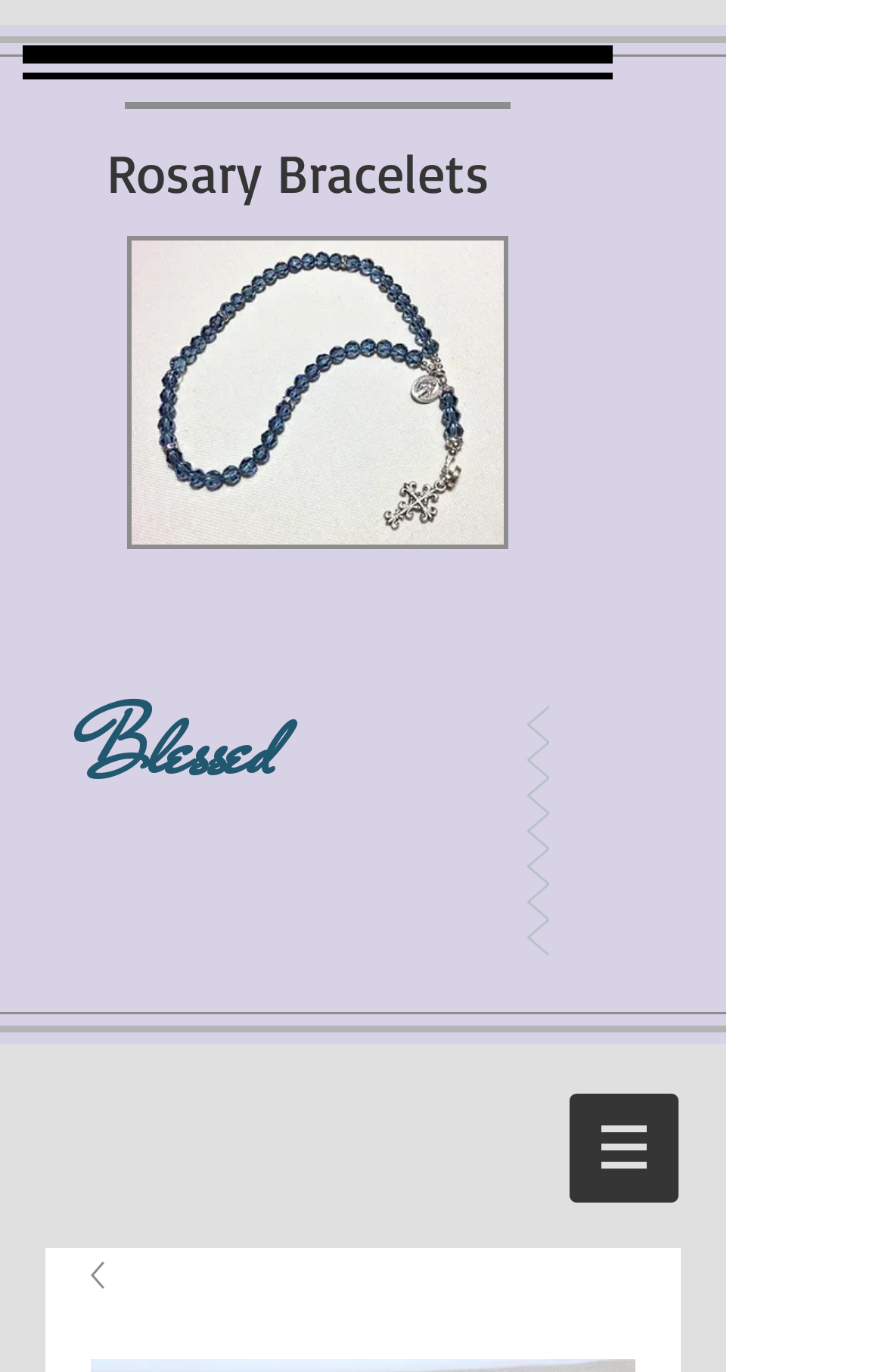Is there a link to another page at the bottom of the page?
From the details in the image, provide a complete and detailed answer to the question.

The link element at the bottom of the page, with a bounding box coordinate of [0.103, 0.909, 0.718, 0.949], indicates that there is a link to another page or resource located at the bottom of the page.